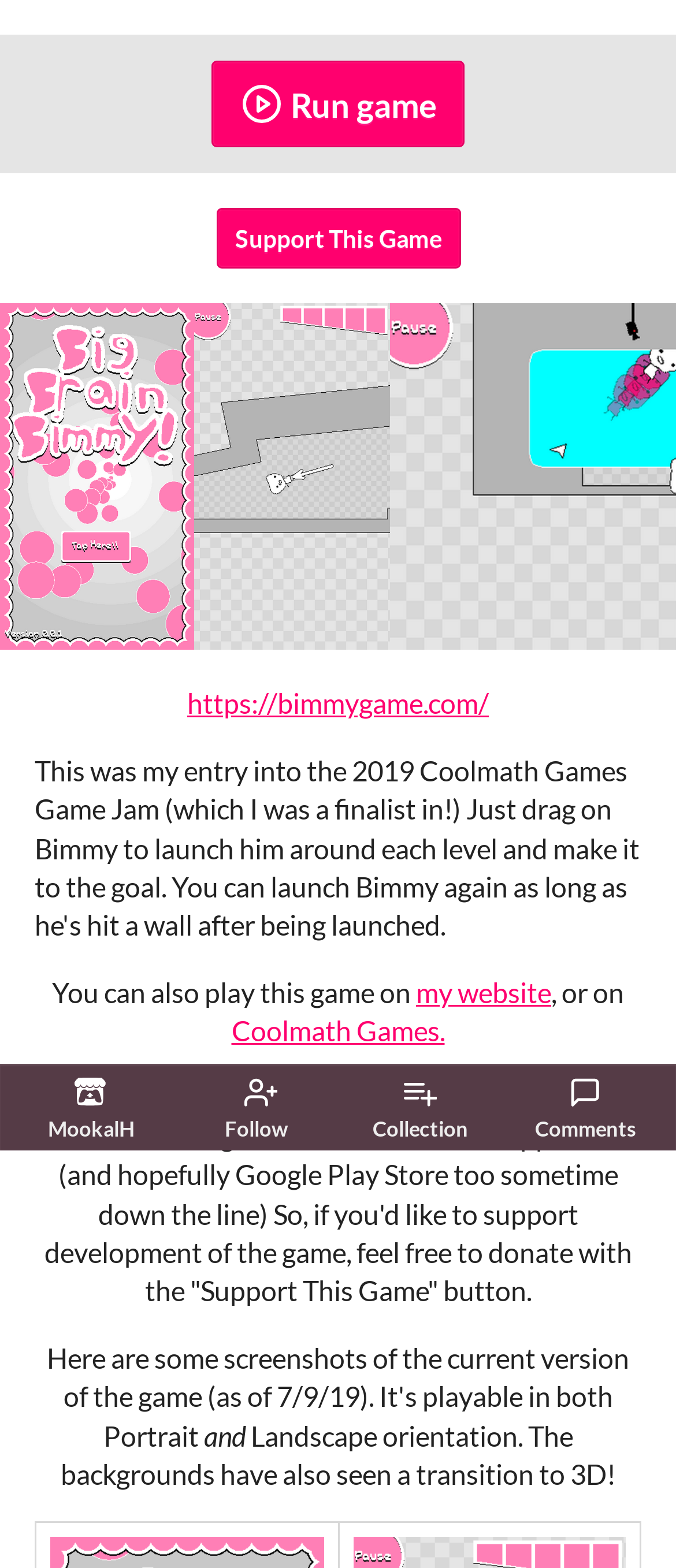What is the current state of the game's development?
Please provide a single word or phrase based on the screenshot.

A better version is being developed for the App Store